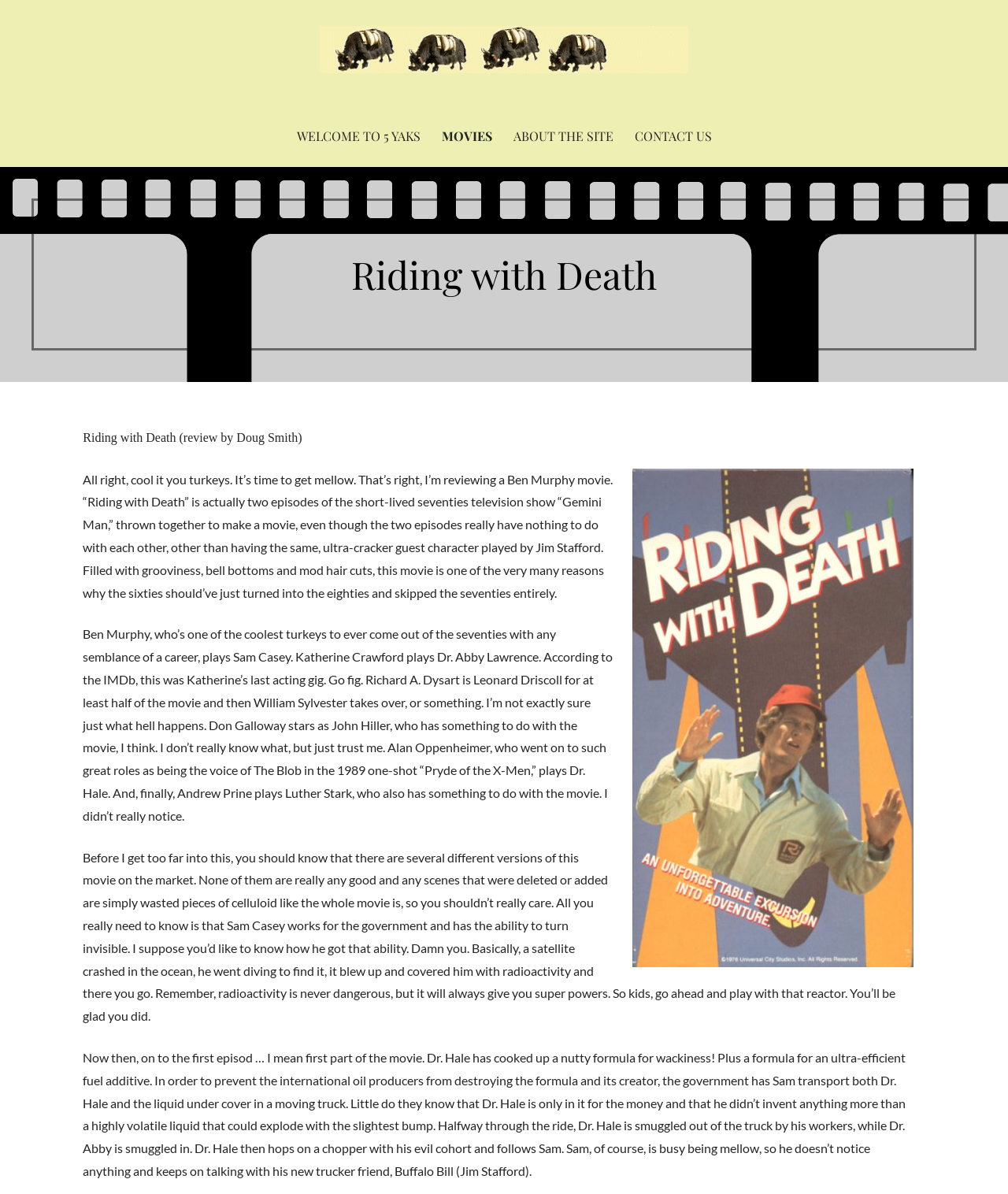Identify the bounding box coordinates for the UI element mentioned here: "Doogies 5-Yak Movie Reviews". Provide the coordinates as four float values between 0 and 1, i.e., [left, top, right, bottom].

[0.095, 0.072, 0.413, 0.1]